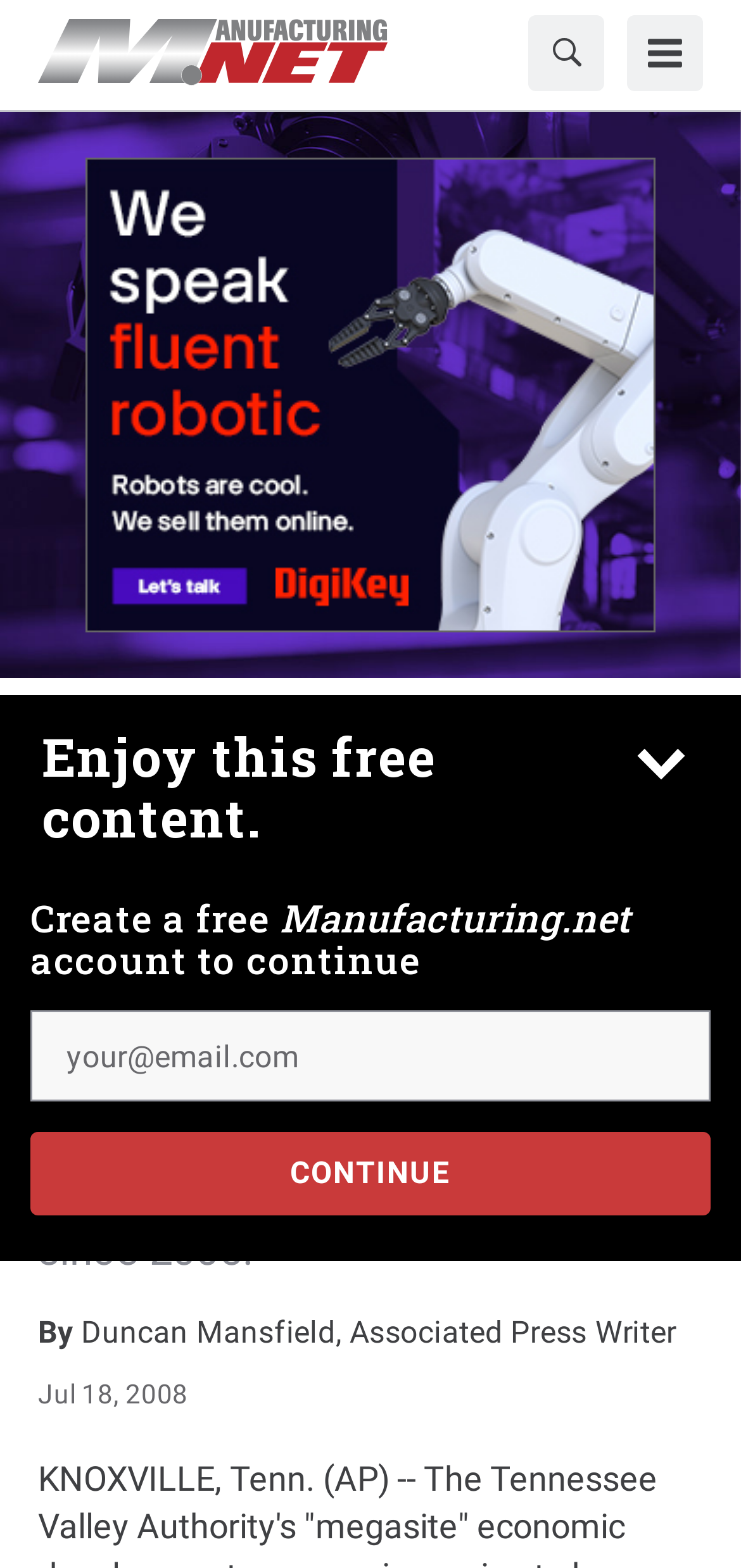Give the bounding box coordinates for the element described by: "aria-label="Search"".

[0.682, 0.009, 0.815, 0.058]